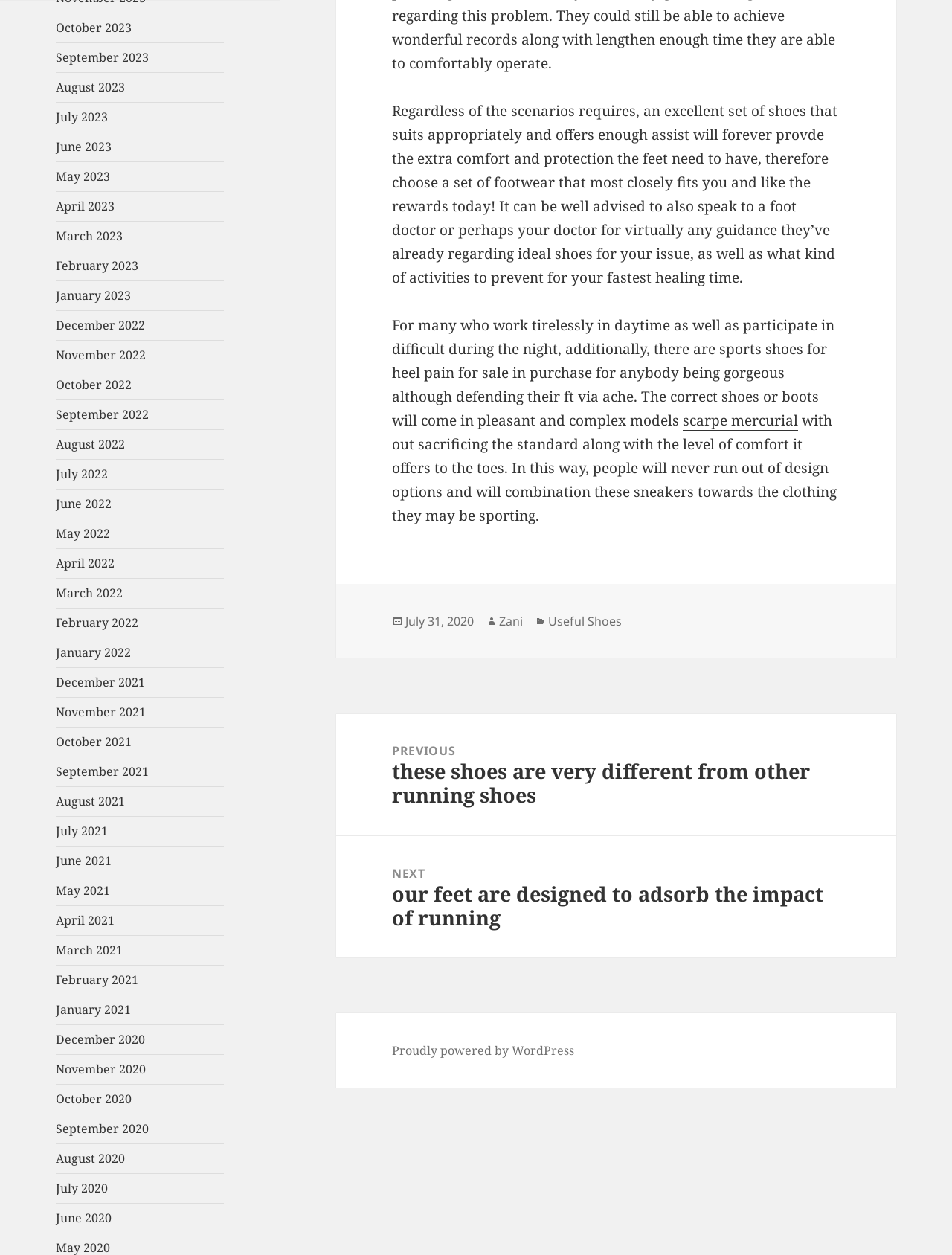What is the topic of the post?
Using the image as a reference, give an elaborate response to the question.

Based on the content of the webpage, it appears to be discussing the importance of choosing the right shoes for comfort and protection. The text mentions scenarios that require excellent shoes and provides guidance on selecting the appropriate footwear.